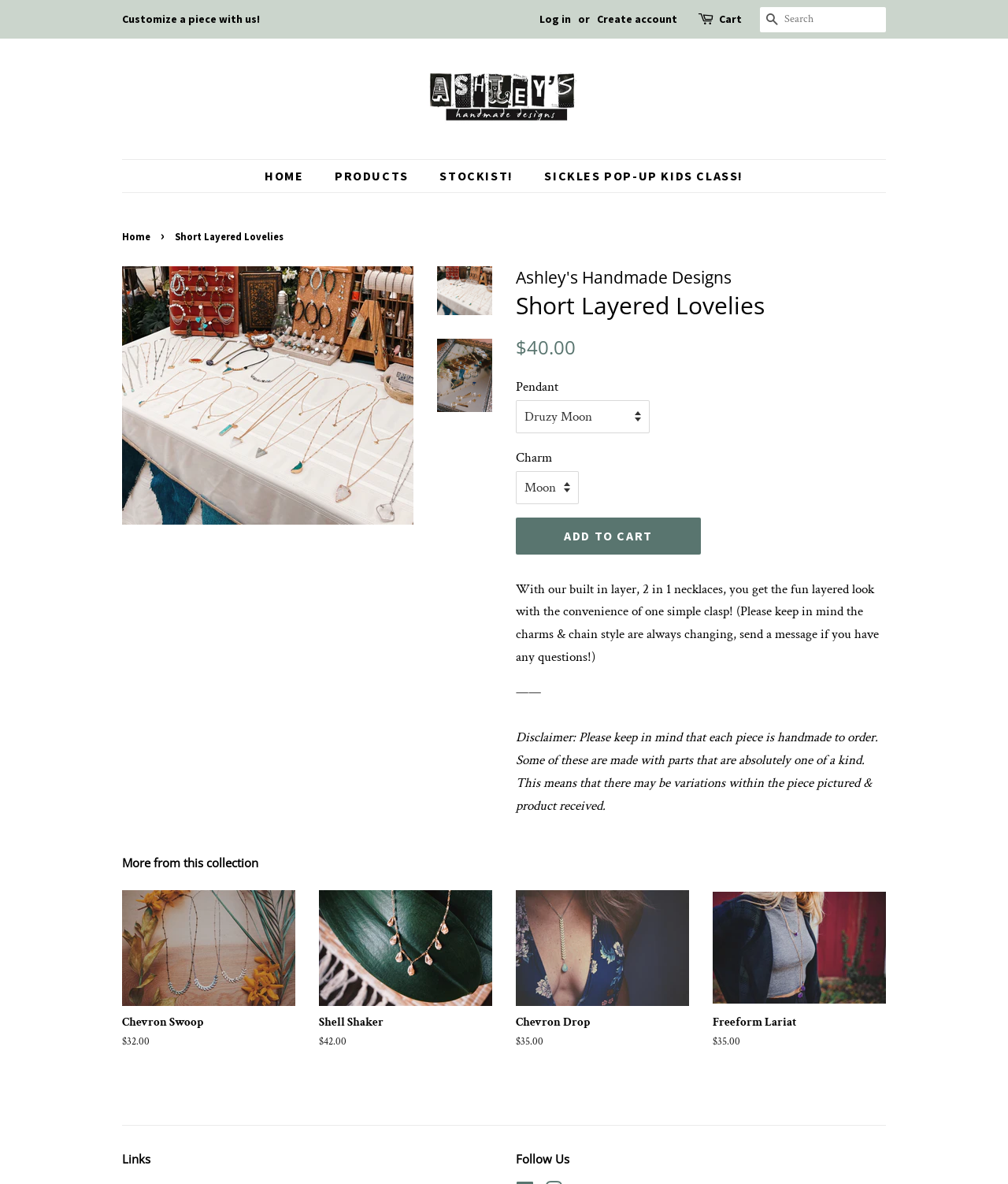Illustrate the webpage's structure and main components comprehensively.

This webpage is about Ashley's Handmade Designs, specifically showcasing a product called "Short Layered Lovelies". At the top, there is a navigation bar with links to "Log in", "Create account", "Cart", and a search bar. Below that, there is a banner with the website's logo and a menu with links to "HOME", "PRODUCTS", "STOCKIST!", and "SICKLES POP-UP KIDS CLASS!".

The main content of the page is divided into two sections. On the left, there is a breadcrumb navigation showing the current page's location, and an image of the product. On the right, there is a detailed description of the product, including its name, regular price, and a dropdown menu to select the pendant and charm. There is also a button to "ADD TO CART".

Below the product description, there is a paragraph of text describing the product's features and a disclaimer about the handmade nature of the product. There is also a horizontal separator line dividing the content.

Further down, there is a section titled "More from this collection" with four product links, each featuring an image and a brief description of the product. These products are displayed in a grid layout, with two products on each row.

At the bottom of the page, there are two headings, "Links" and "Follow Us", but no corresponding content is visible.